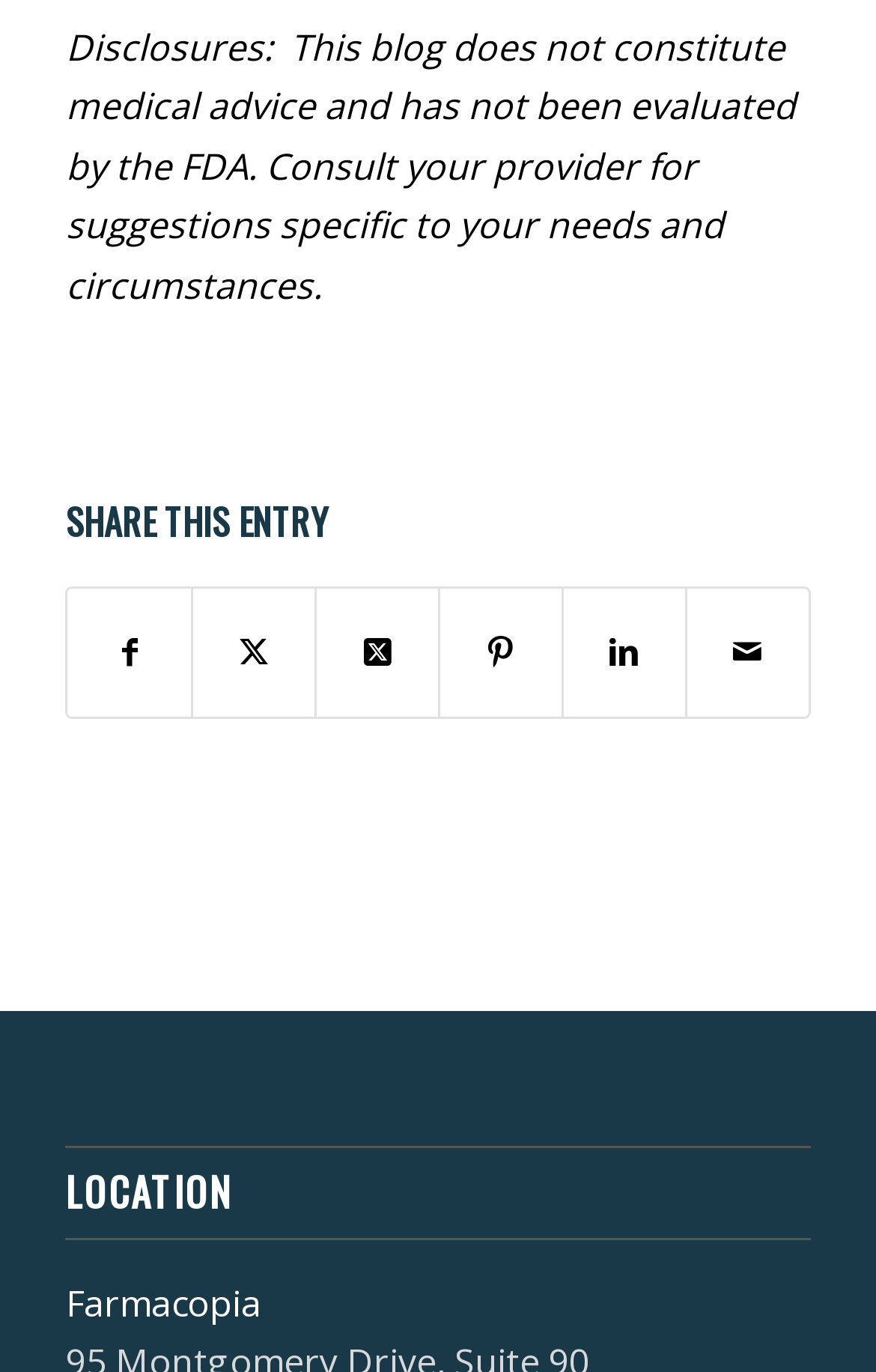How many links are available in the 'SHARE THIS ENTRY' section?
Look at the screenshot and give a one-word or phrase answer.

5